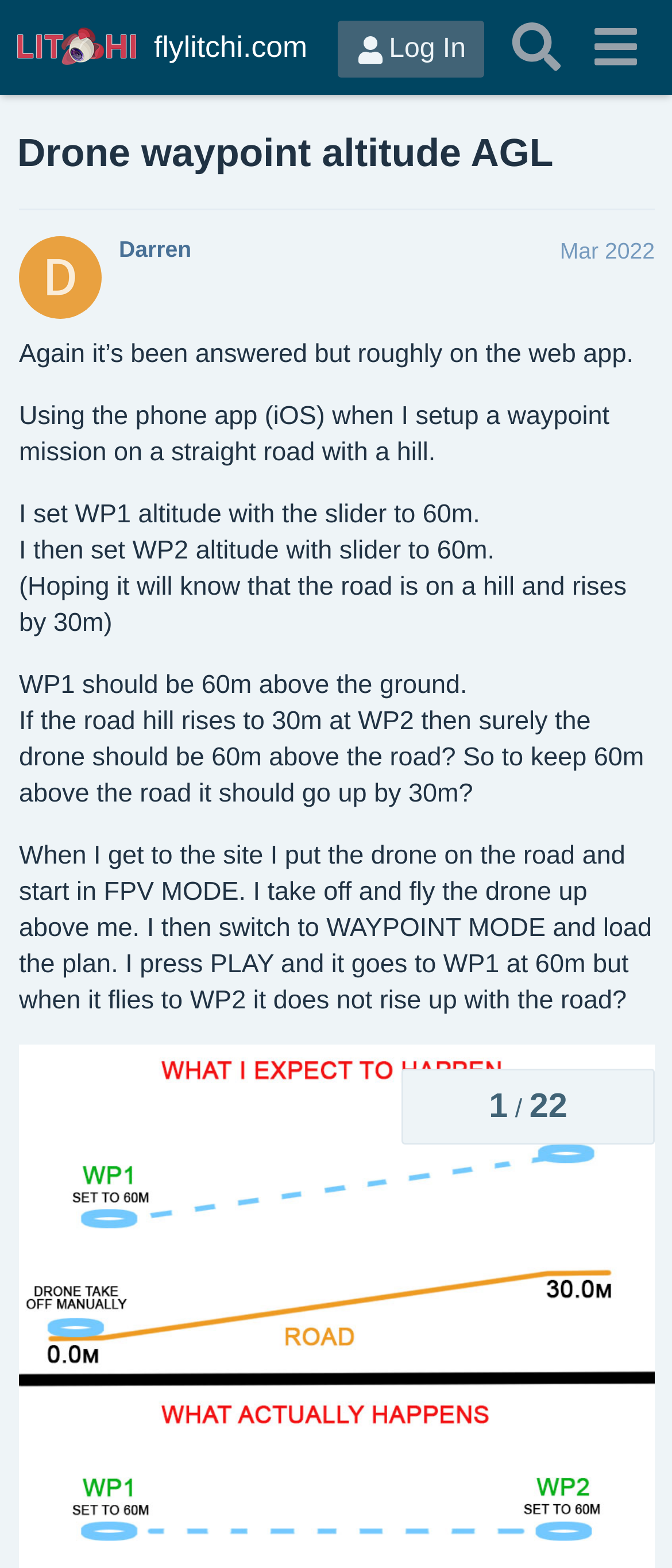What is the topic of this discussion?
Please give a detailed and elaborate explanation in response to the question.

Based on the webpage, the topic of this discussion is 'Drone waypoint altitude AGL' which is indicated by the heading element on the webpage.